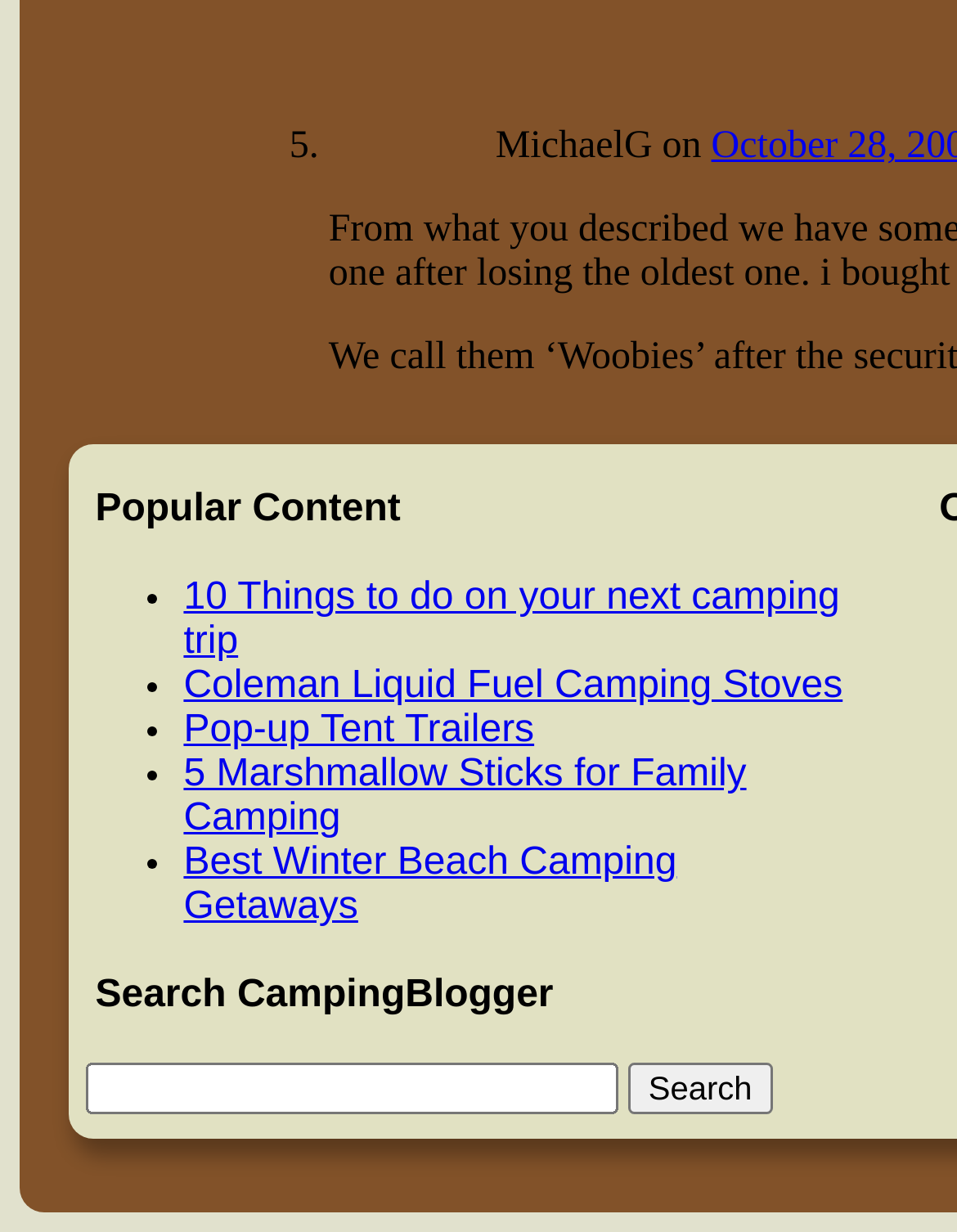Respond to the question below with a single word or phrase: What is the last list item under 'Popular Content'?

Best Winter Beach Camping Getaways